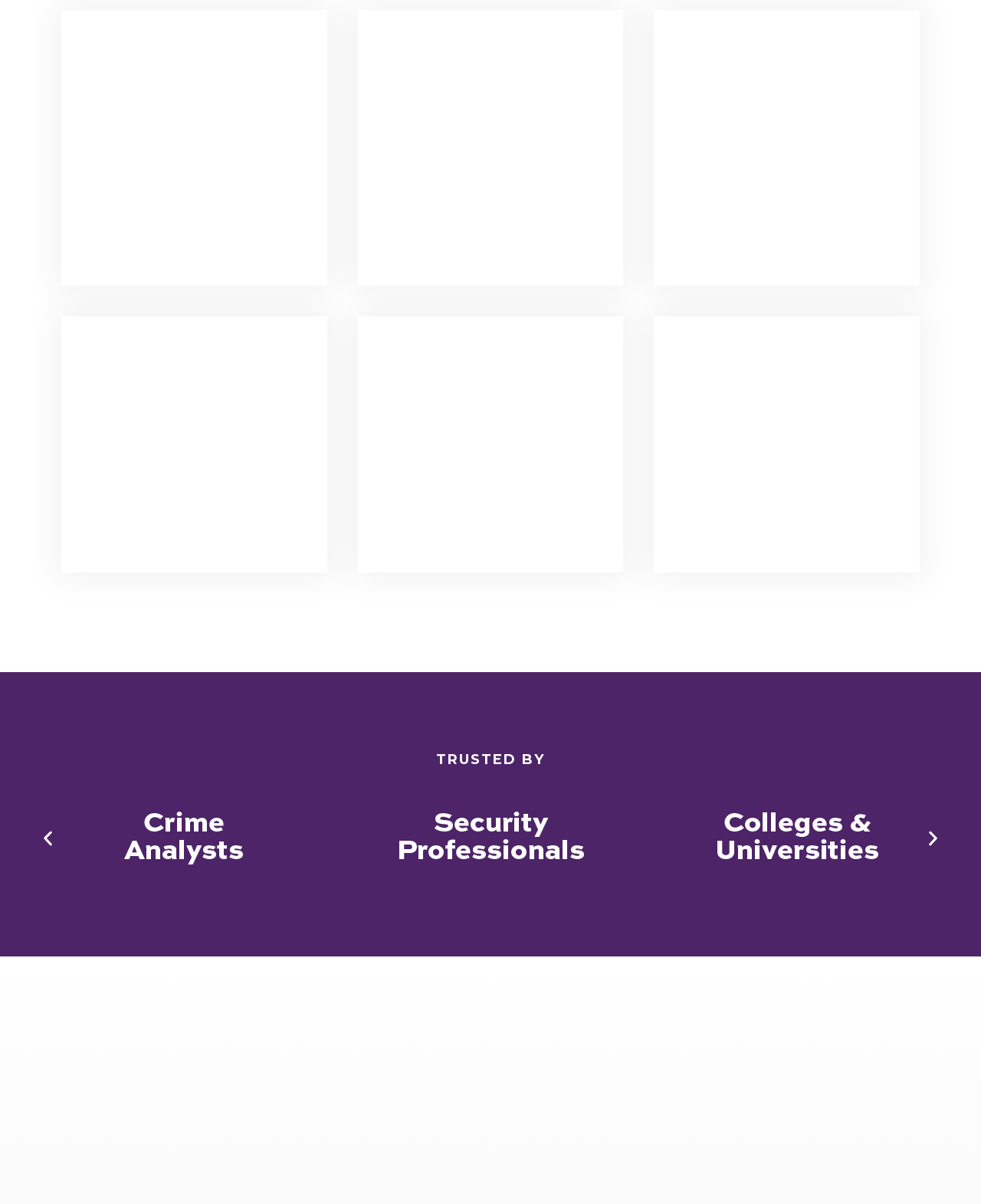What is the function of the buttons on either side of the carousel?
Refer to the screenshot and answer in one word or phrase.

Navigate slides